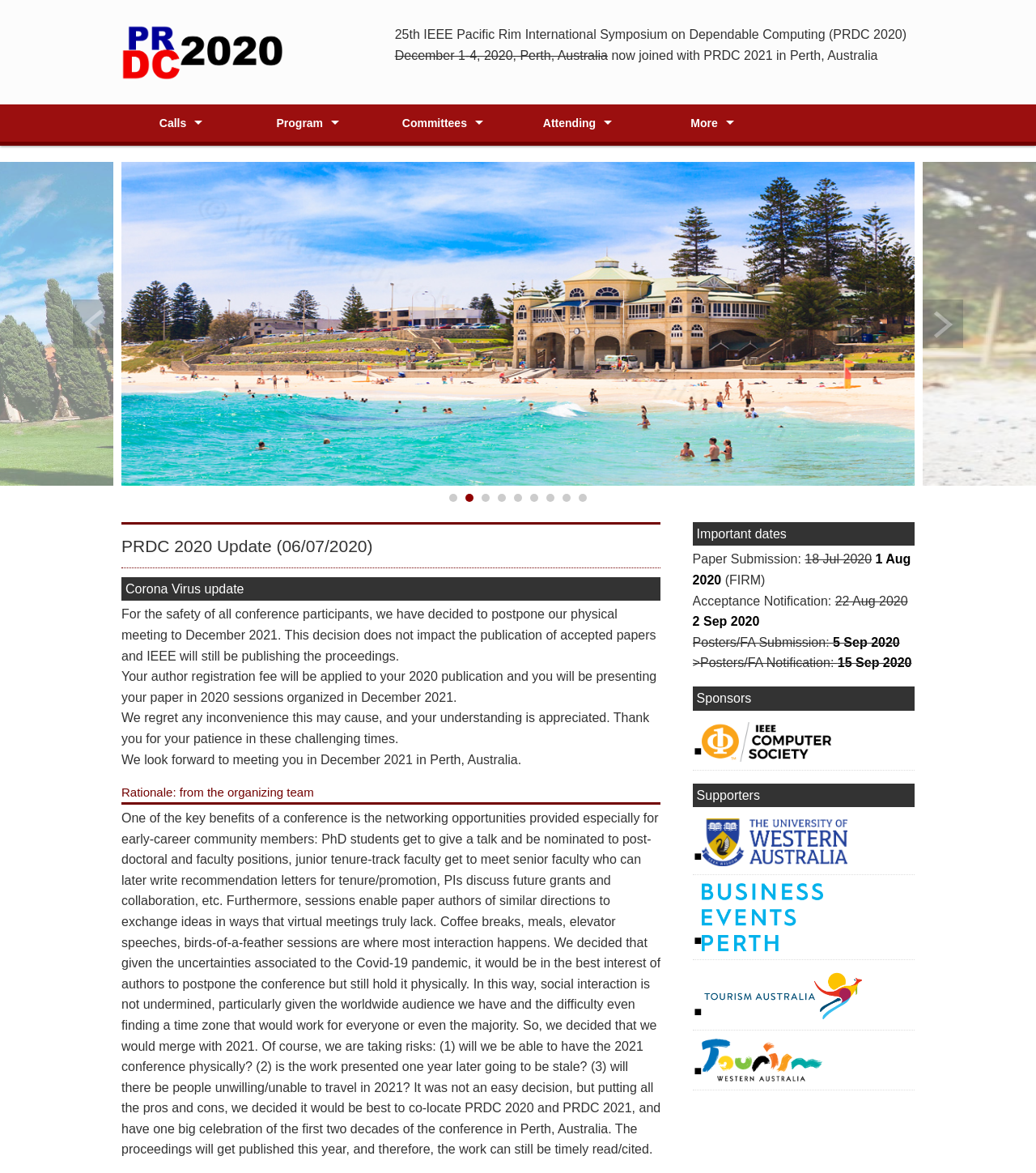What is the name of the conference?
Please provide a comprehensive and detailed answer to the question.

The name of the conference can be found in the heading 'prdc2020 logo' and also in the StaticText '25th IEEE Pacific Rim International Symposium on Dependable Computing (PRDC 2020)'.